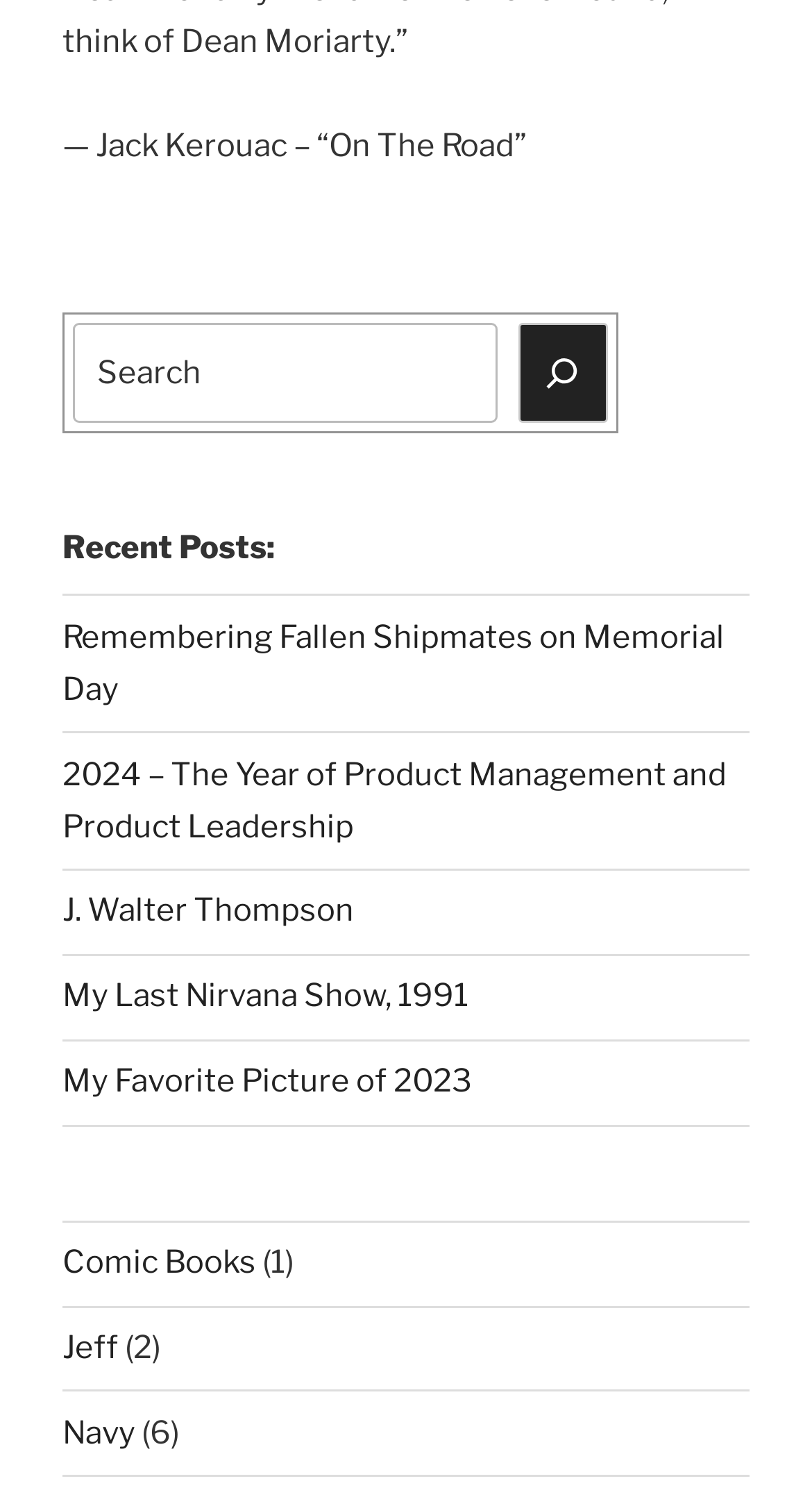Please identify the bounding box coordinates of where to click in order to follow the instruction: "Explore Navy".

[0.077, 0.945, 0.167, 0.97]